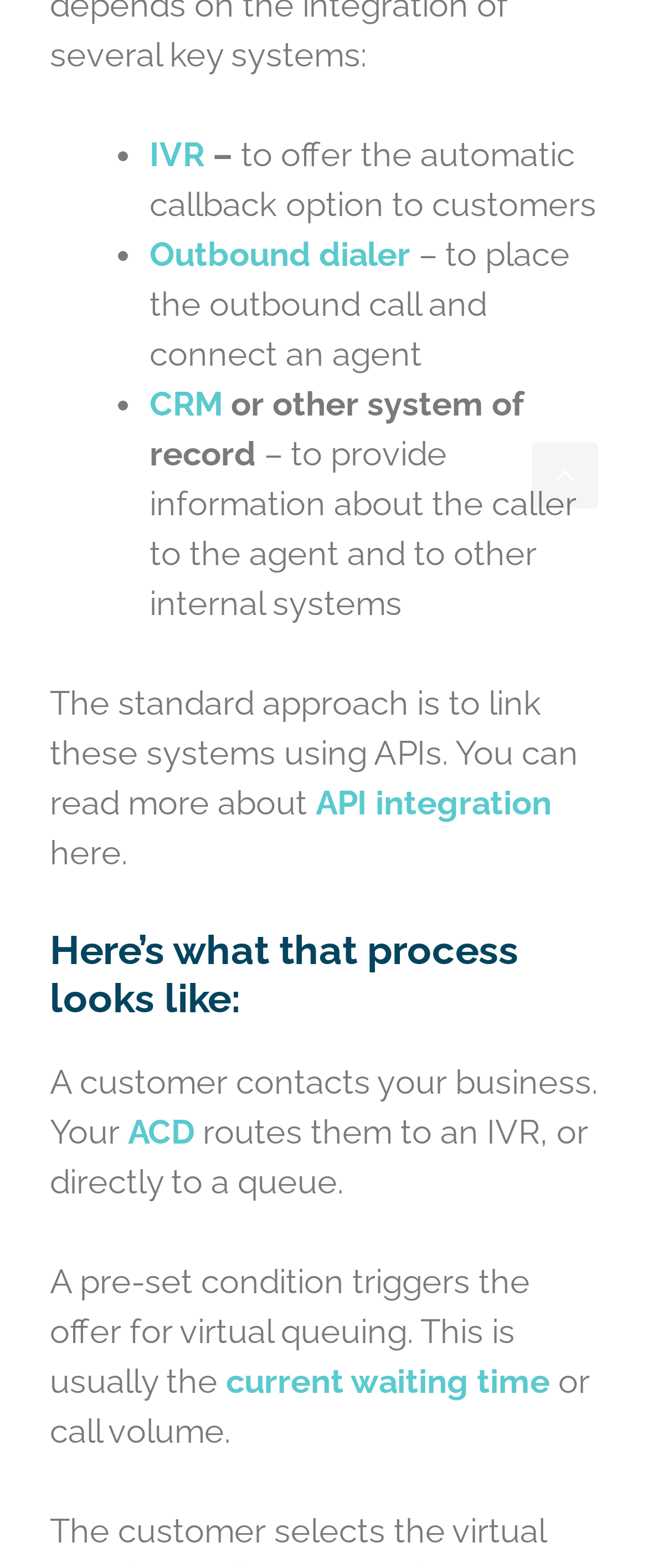What is the purpose of CRM?
Please provide a comprehensive answer based on the visual information in the image.

According to the webpage, CRM is used to provide information about the caller to the agent and to other internal systems, which is mentioned in the third bullet point.